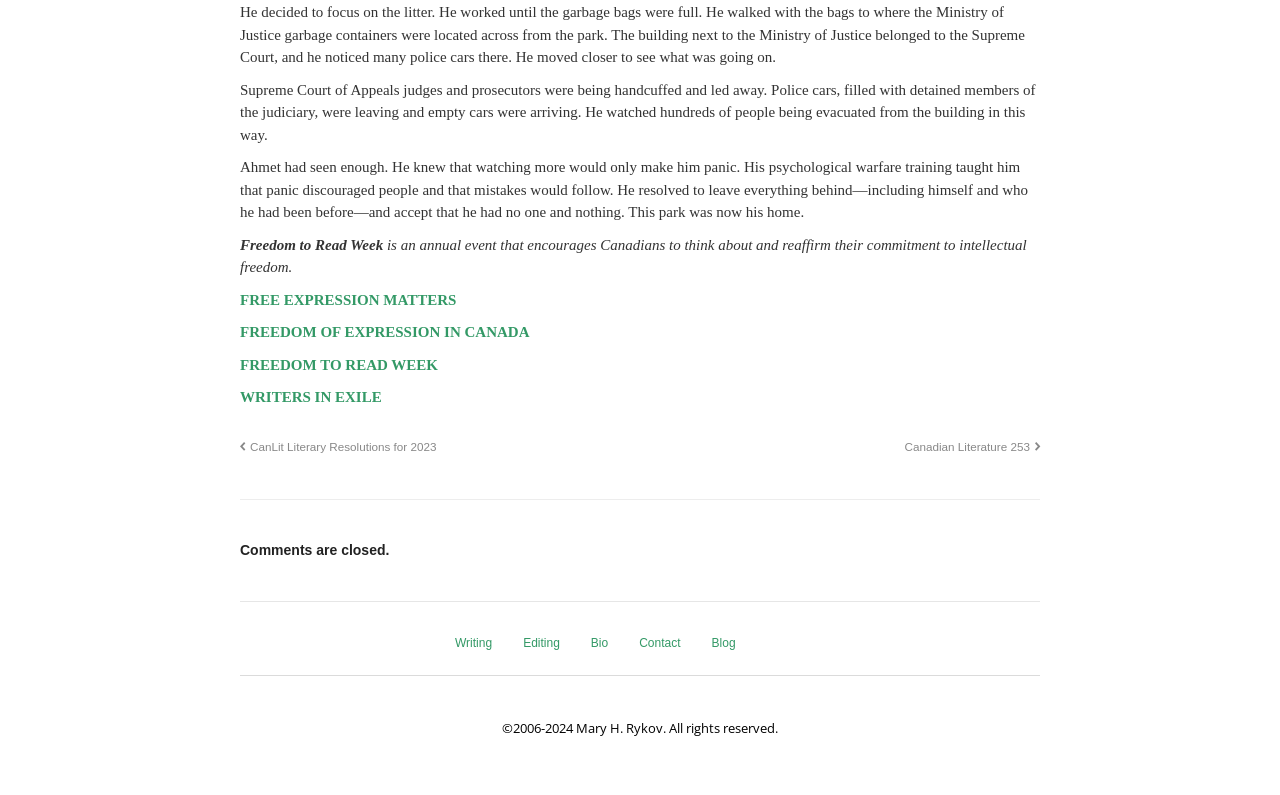Please identify the bounding box coordinates of the clickable area that will fulfill the following instruction: "Check 'Canadian Literature 253'". The coordinates should be in the format of four float numbers between 0 and 1, i.e., [left, top, right, bottom].

[0.707, 0.553, 0.812, 0.57]